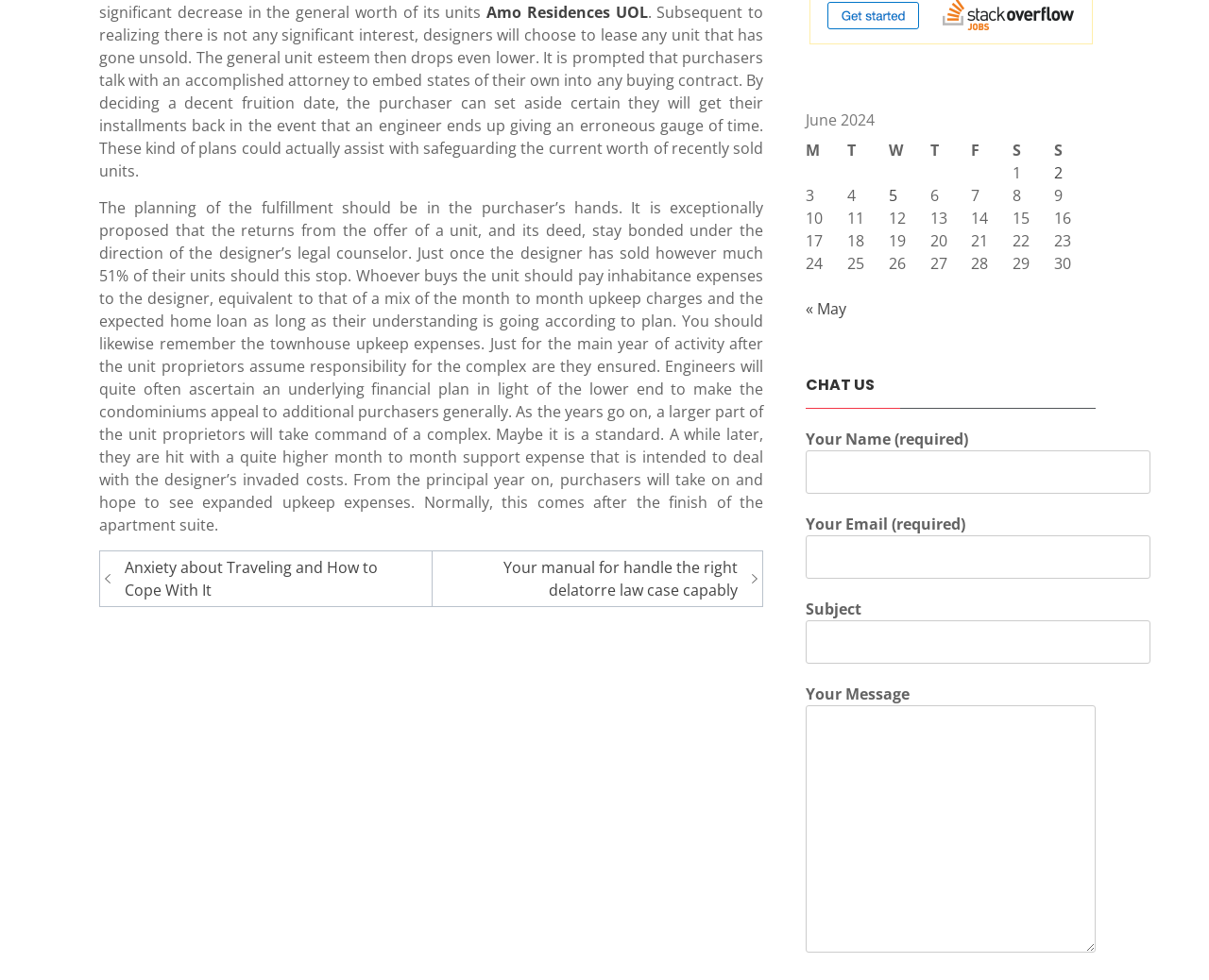For the given element description name="your-name", determine the bounding box coordinates of the UI element. The coordinates should follow the format (top-left x, top-left y, bottom-right x, bottom-right y) and be within the range of 0 to 1.

[0.667, 0.393, 0.952, 0.437]